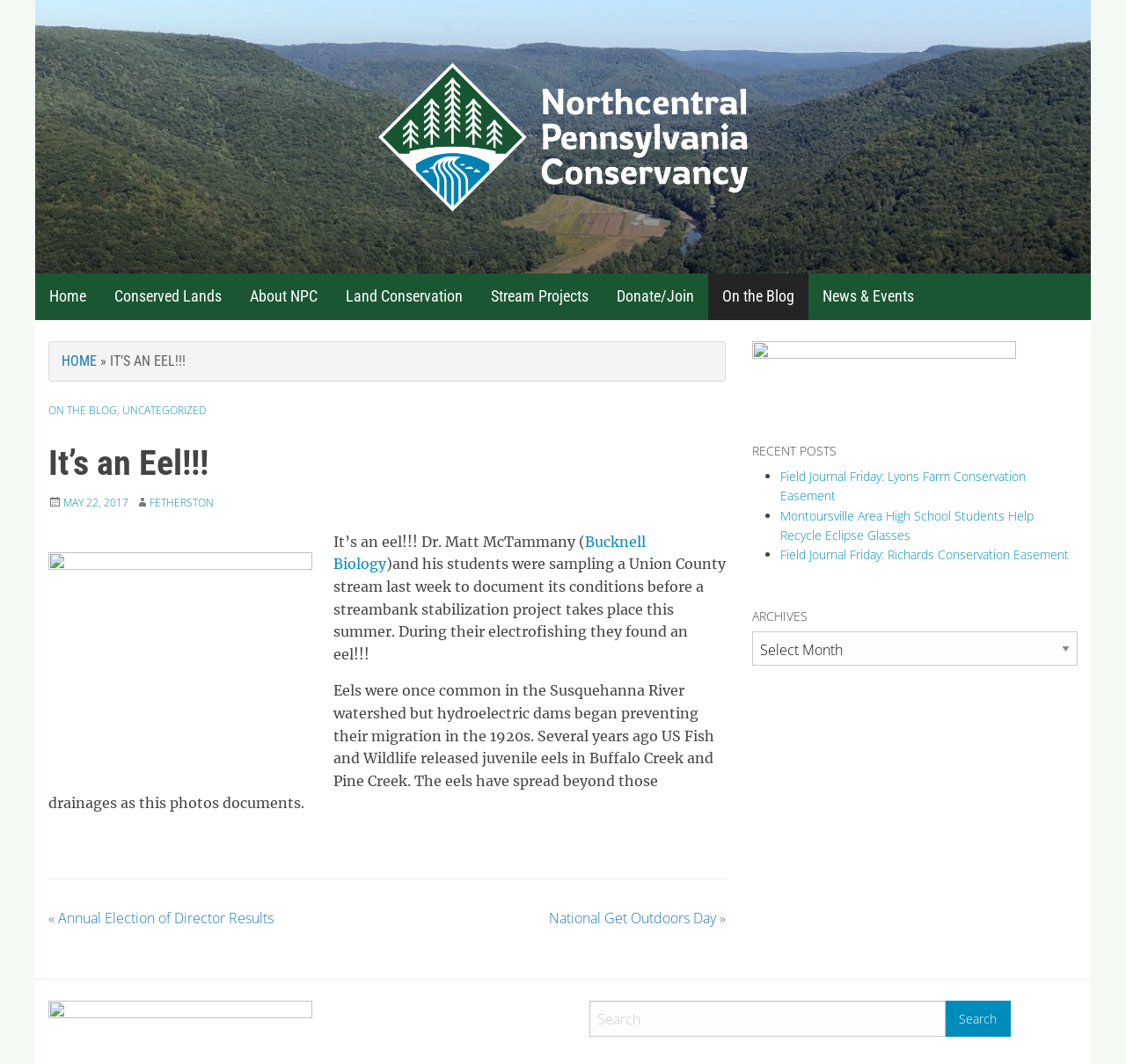Answer with a single word or phrase: 
How many recent posts are listed on the webpage?

3